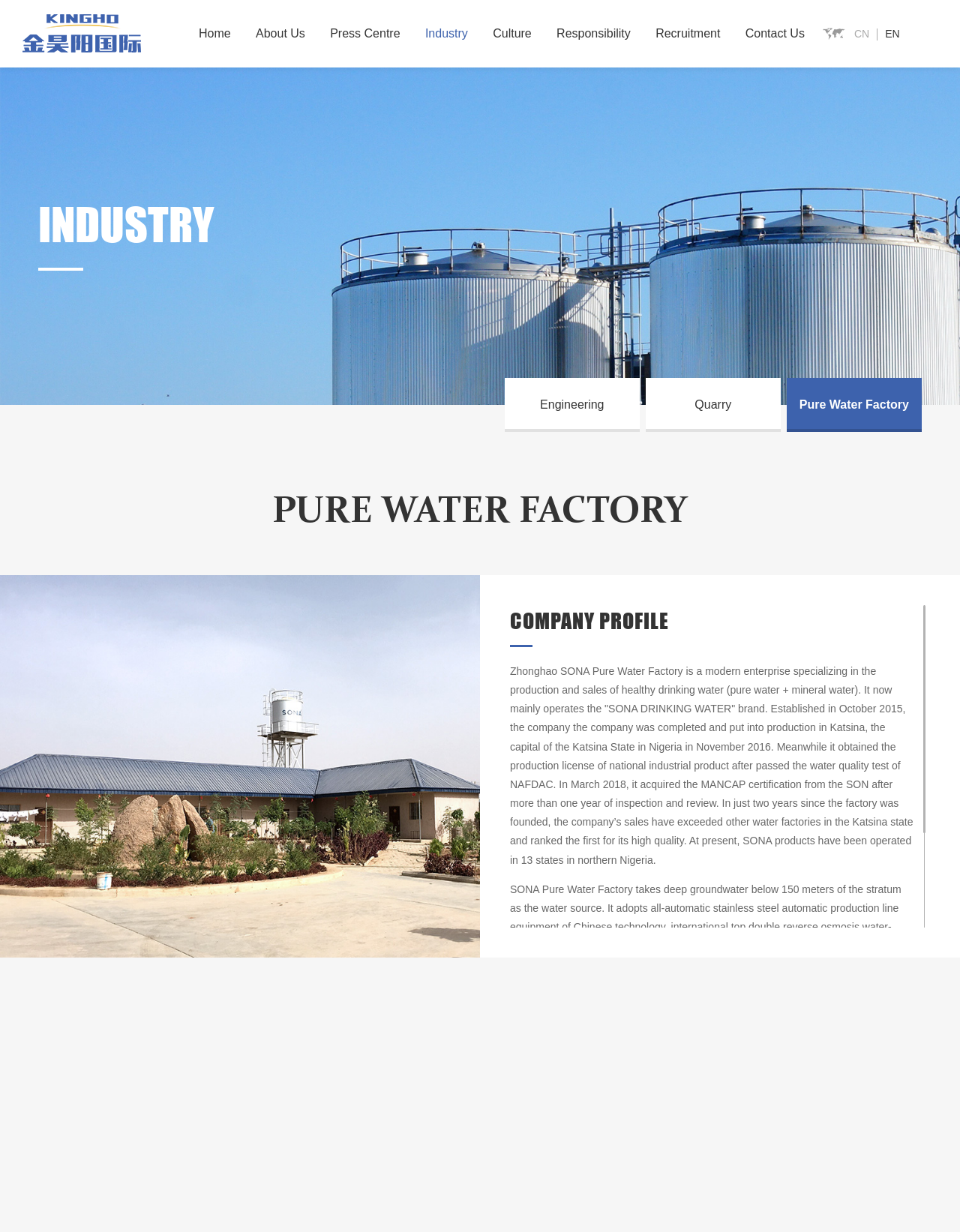What is the material used for the water pipeline?
Please craft a detailed and exhaustive response to the question.

According to the company profile section, the original water pipeline, water treatment, storage tank, filling, packaging lines, and cabins are all made of 304/316 stainless steel.